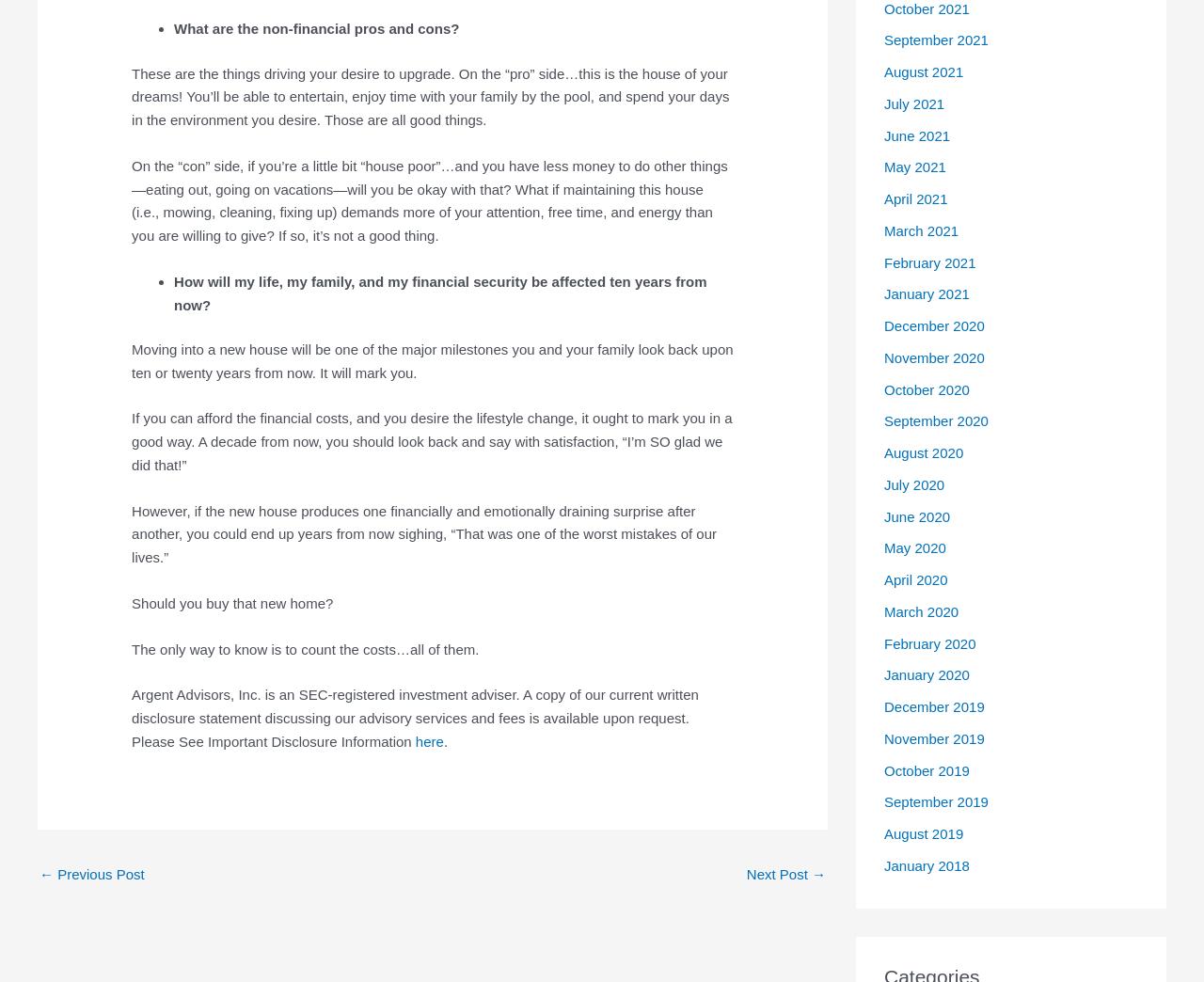Please identify the bounding box coordinates of where to click in order to follow the instruction: "Click on '← Previous Post'".

[0.033, 0.875, 0.12, 0.909]